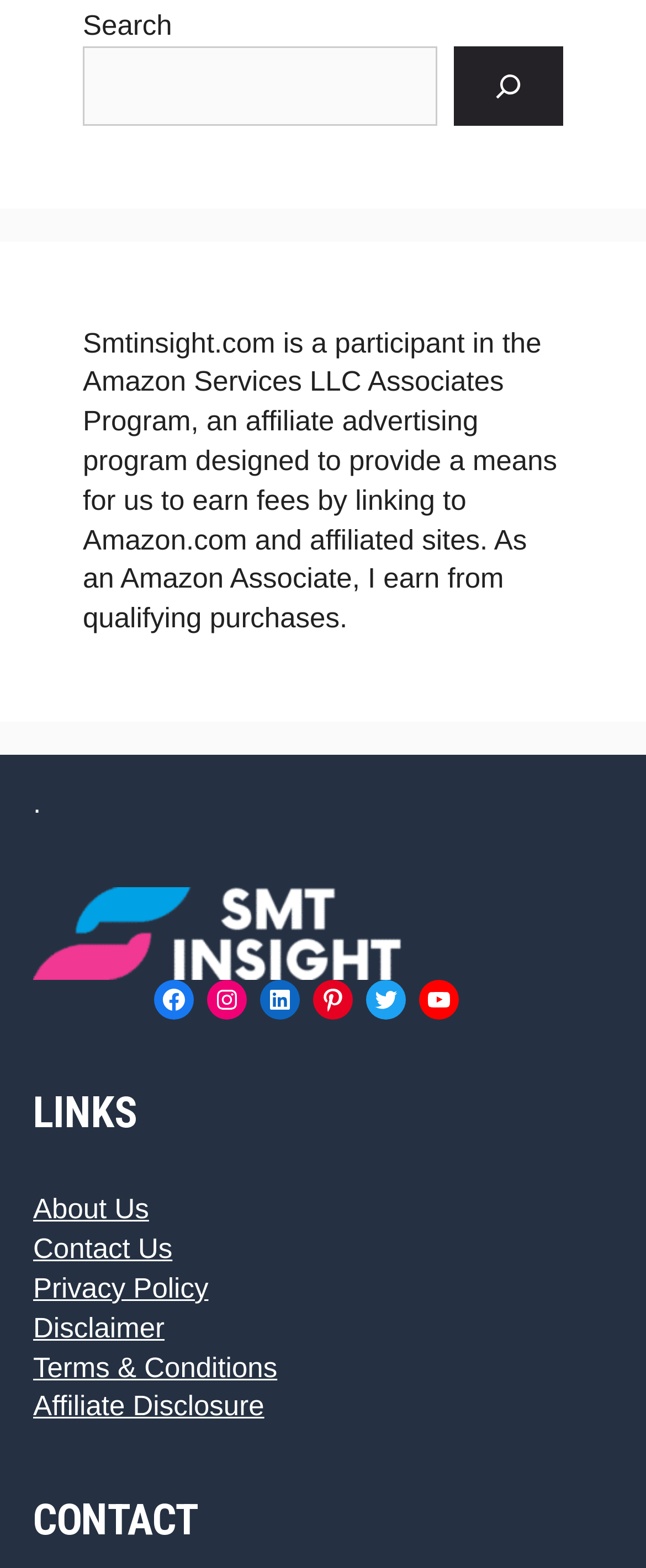Identify the bounding box coordinates of the region that needs to be clicked to carry out this instruction: "Contact Us". Provide these coordinates as four float numbers ranging from 0 to 1, i.e., [left, top, right, bottom].

[0.051, 0.787, 0.267, 0.807]